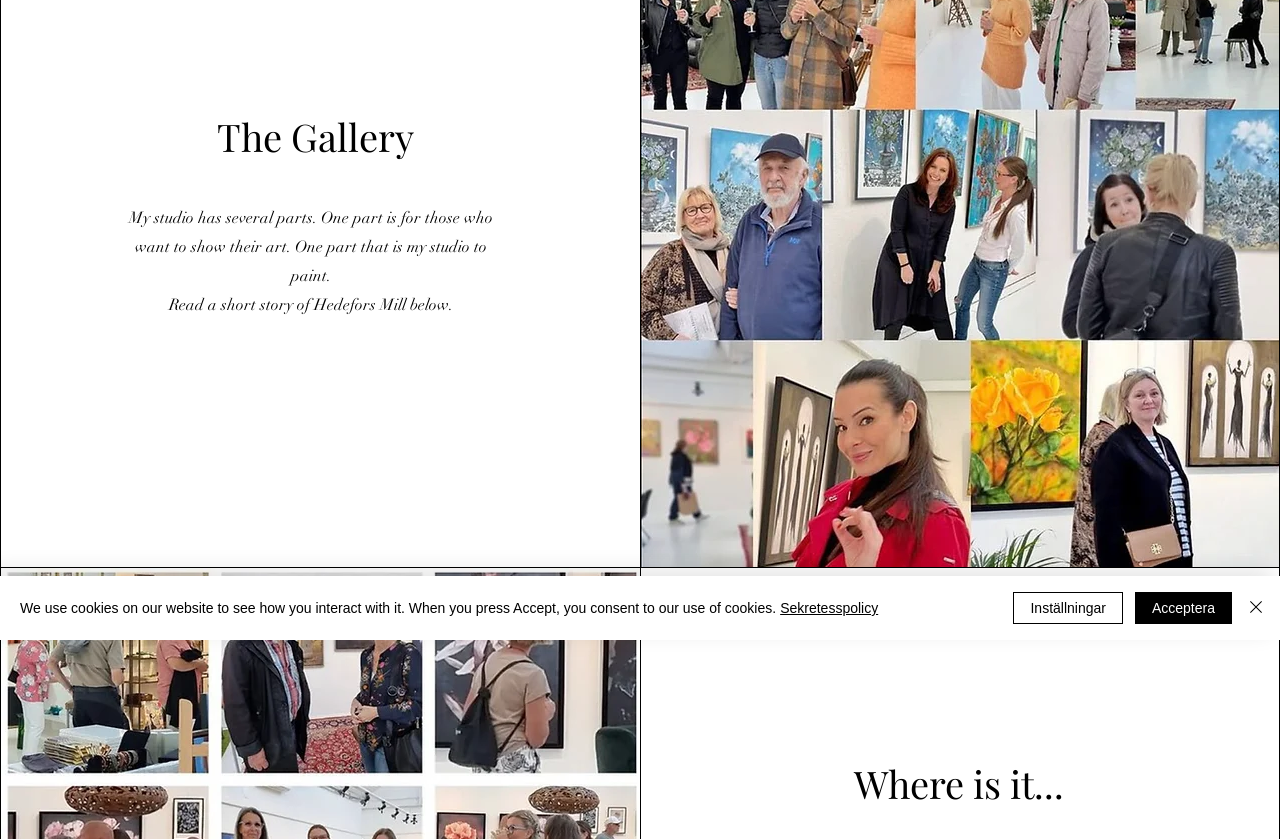Identify the bounding box for the element characterized by the following description: "Inställningar".

[0.792, 0.706, 0.877, 0.744]